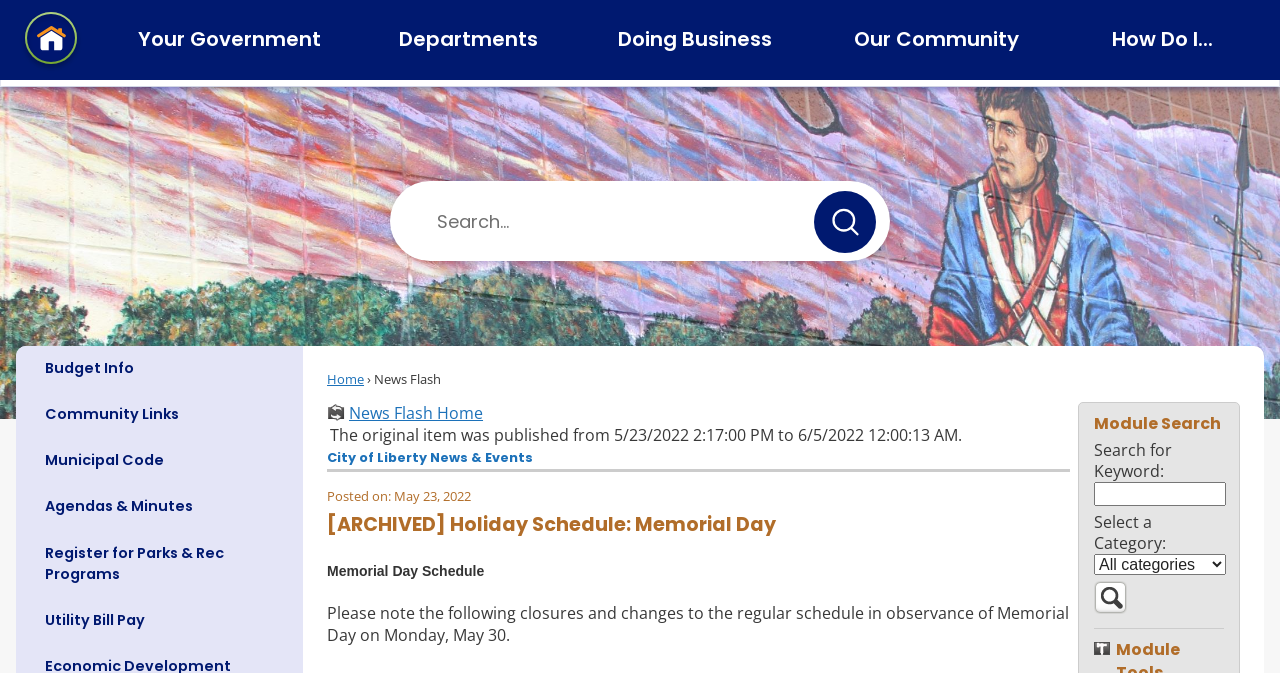What type of content is displayed on this webpage?
Using the visual information, reply with a single word or short phrase.

News and events